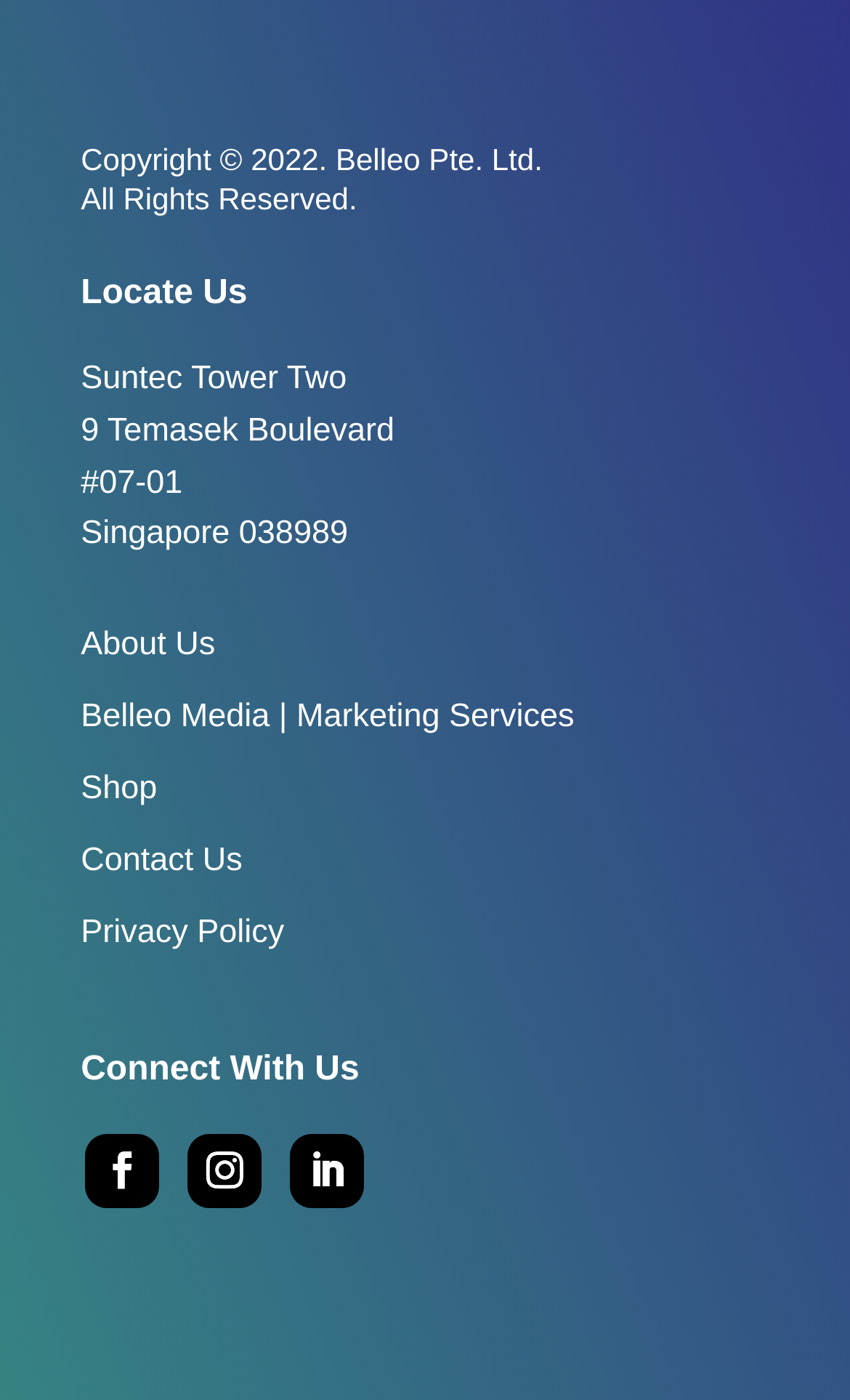Using the element description Belleo Media | Marketing Services, predict the bounding box coordinates for the UI element. Provide the coordinates in (top-left x, top-left y, bottom-right x, bottom-right y) format with values ranging from 0 to 1.

[0.095, 0.499, 0.676, 0.525]